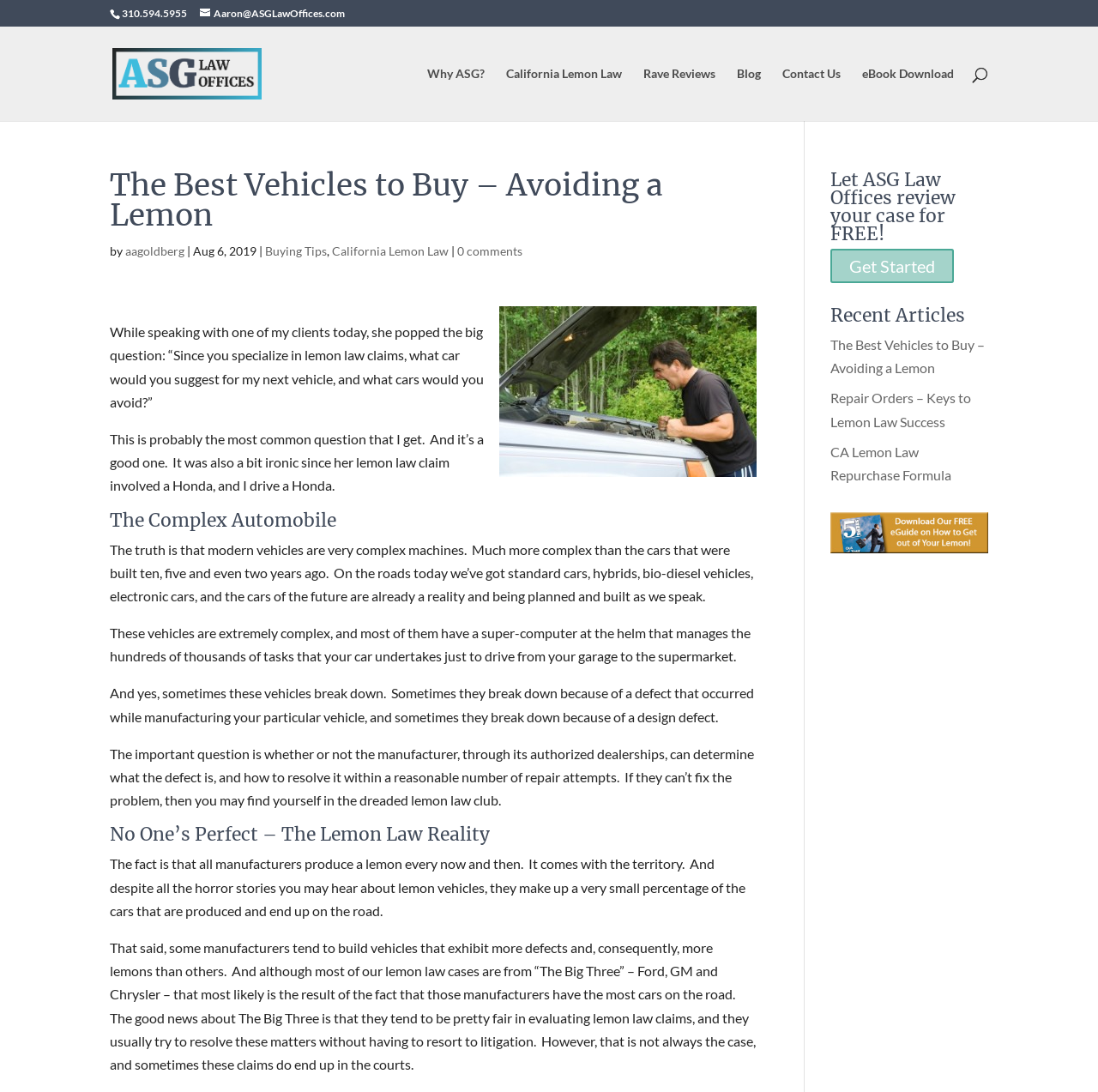Identify and provide the bounding box for the element described by: "Read more".

None